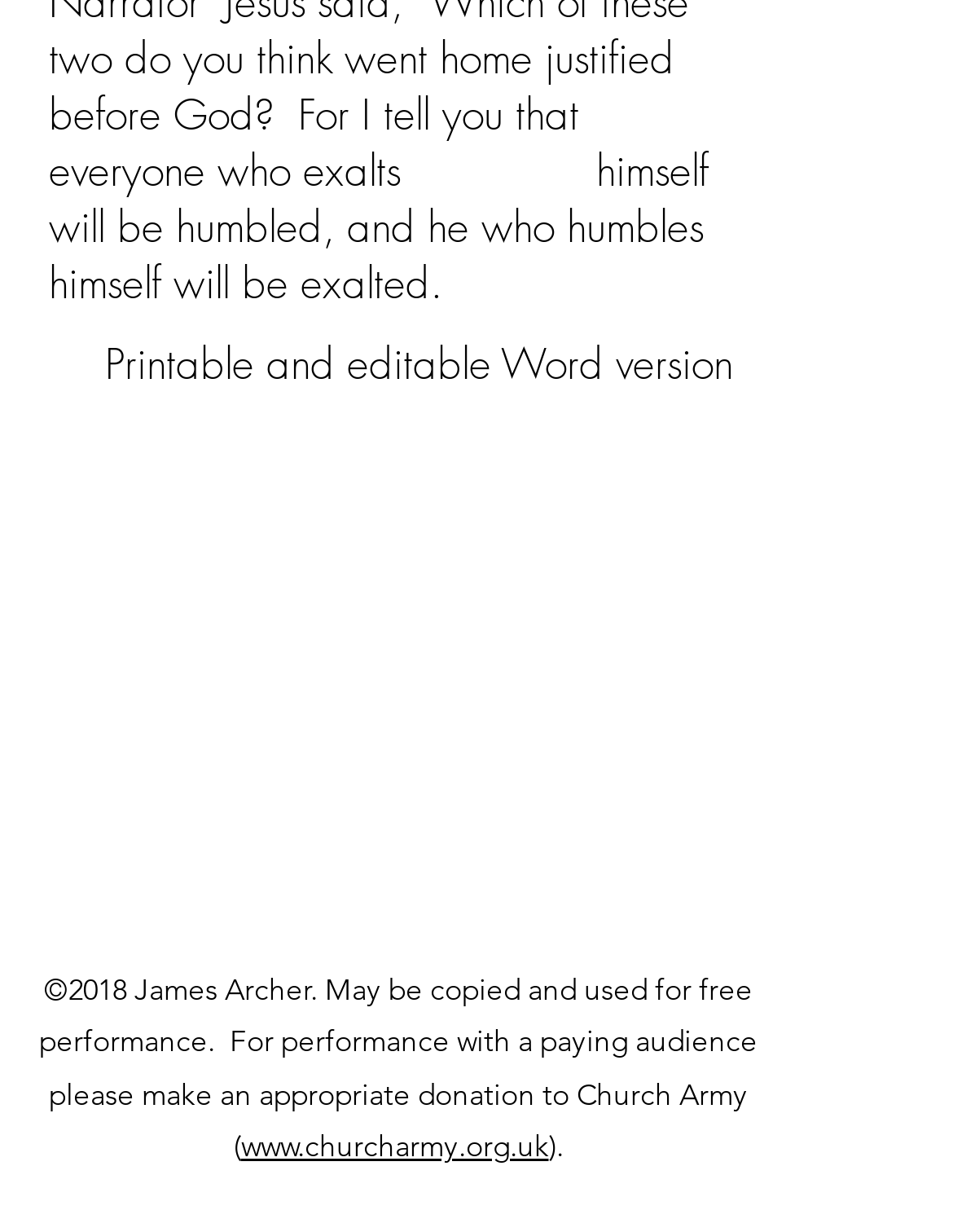Based on what you see in the screenshot, provide a thorough answer to this question: What is the URL of the organization mentioned?

The URL of the organization mentioned, Church Army, is provided as a link at the bottom of the page, which is www.churcharmy.org.uk.